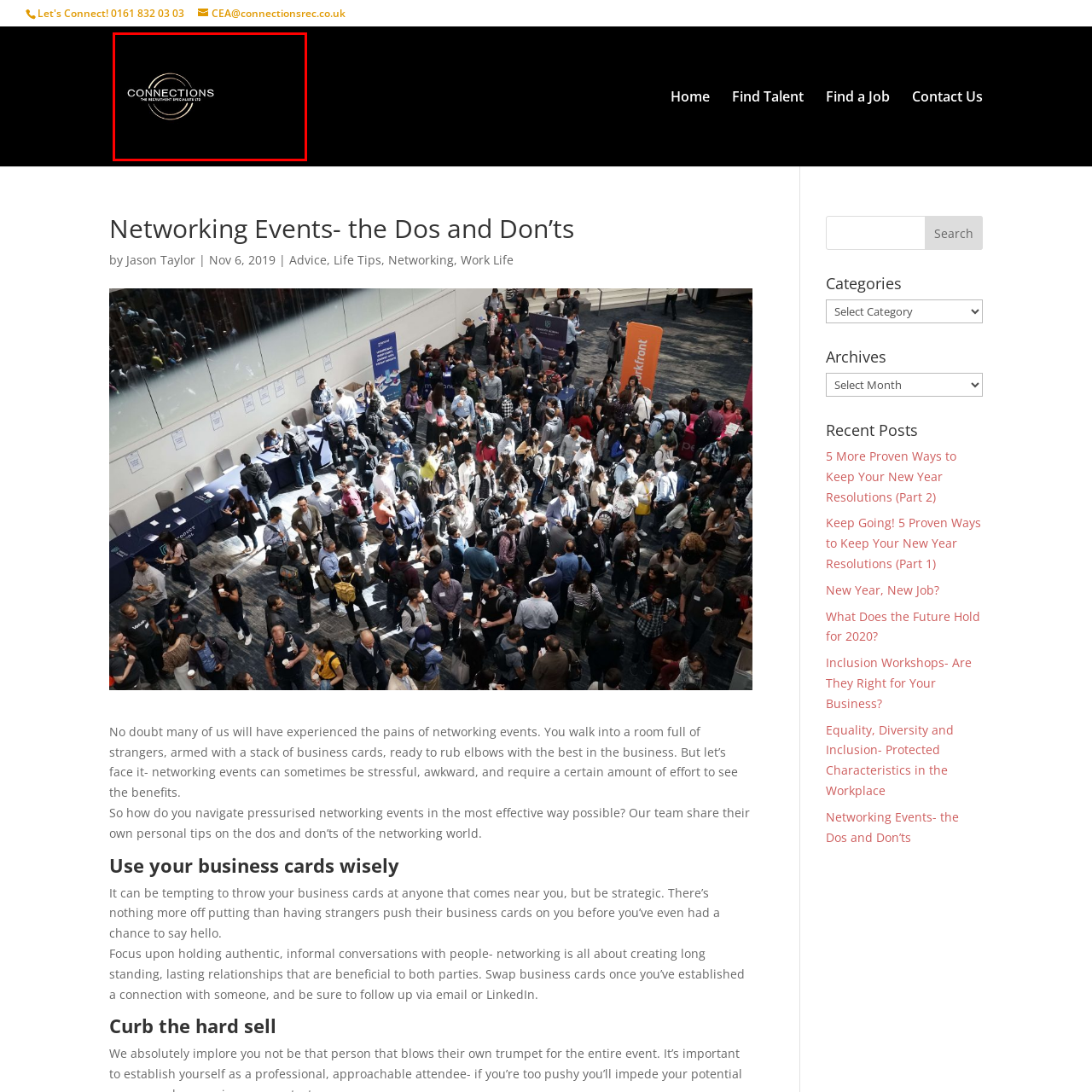What is emphasized in bold capital letters?
View the image contained within the red box and provide a one-word or short-phrase answer to the question.

CONNECTIONS